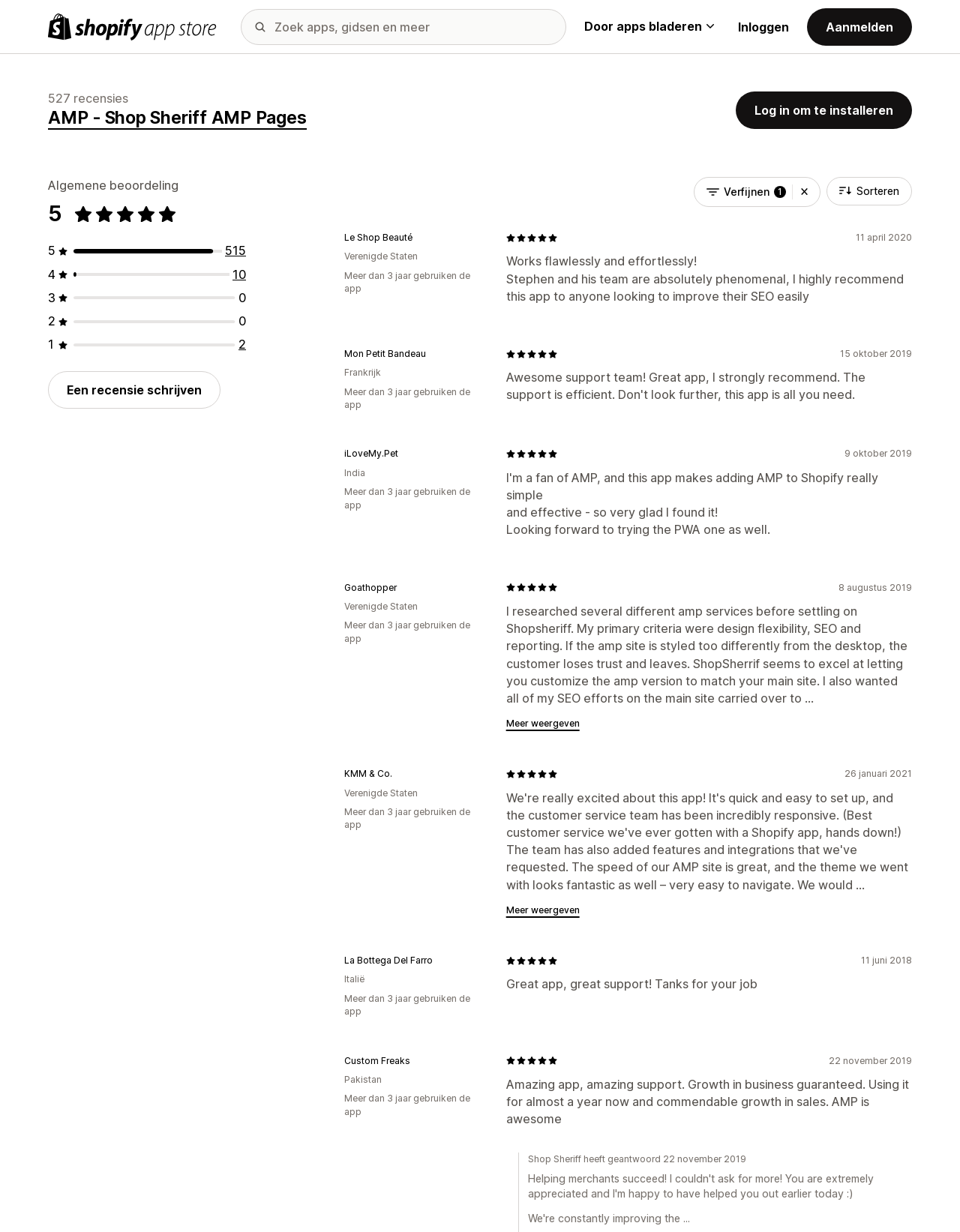How many reviews are there in total?
Please provide a comprehensive and detailed answer to the question.

I found the total number of reviews by looking at the text '527 recensies' next to the app name.